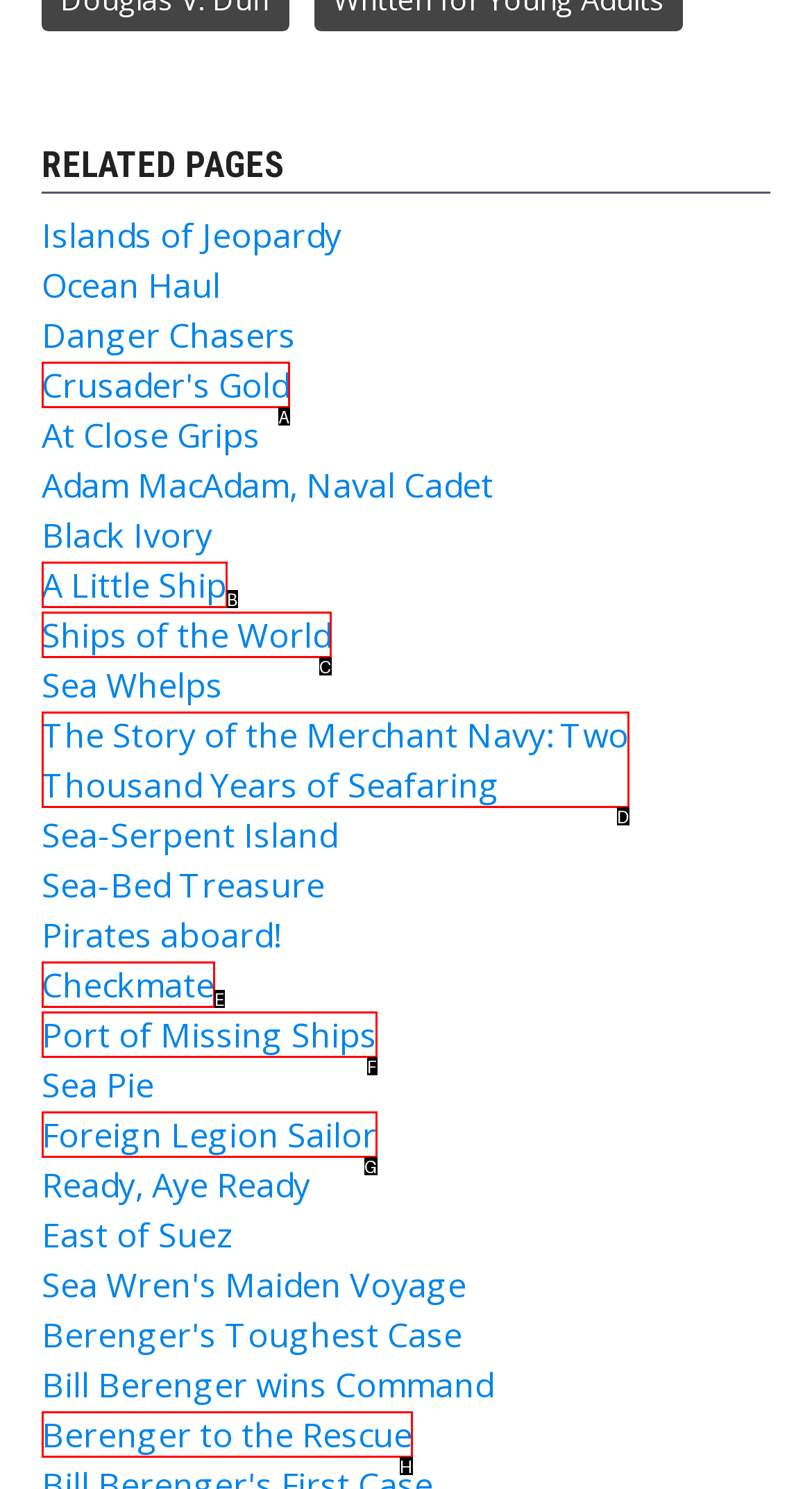Choose the HTML element that aligns with the description: Checkmate. Indicate your choice by stating the letter.

E